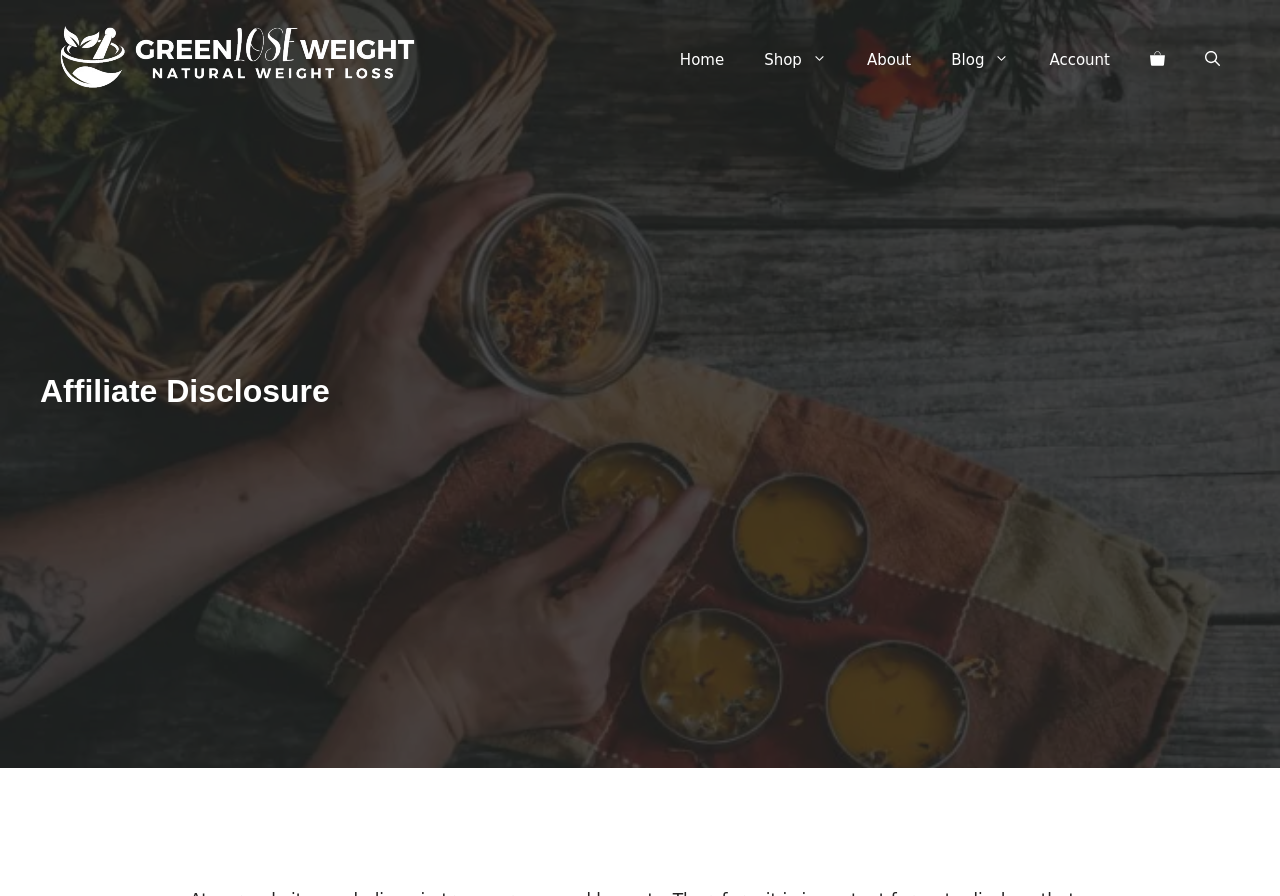Please locate the bounding box coordinates of the element that needs to be clicked to achieve the following instruction: "go to blog". The coordinates should be four float numbers between 0 and 1, i.e., [left, top, right, bottom].

[0.728, 0.033, 0.804, 0.1]